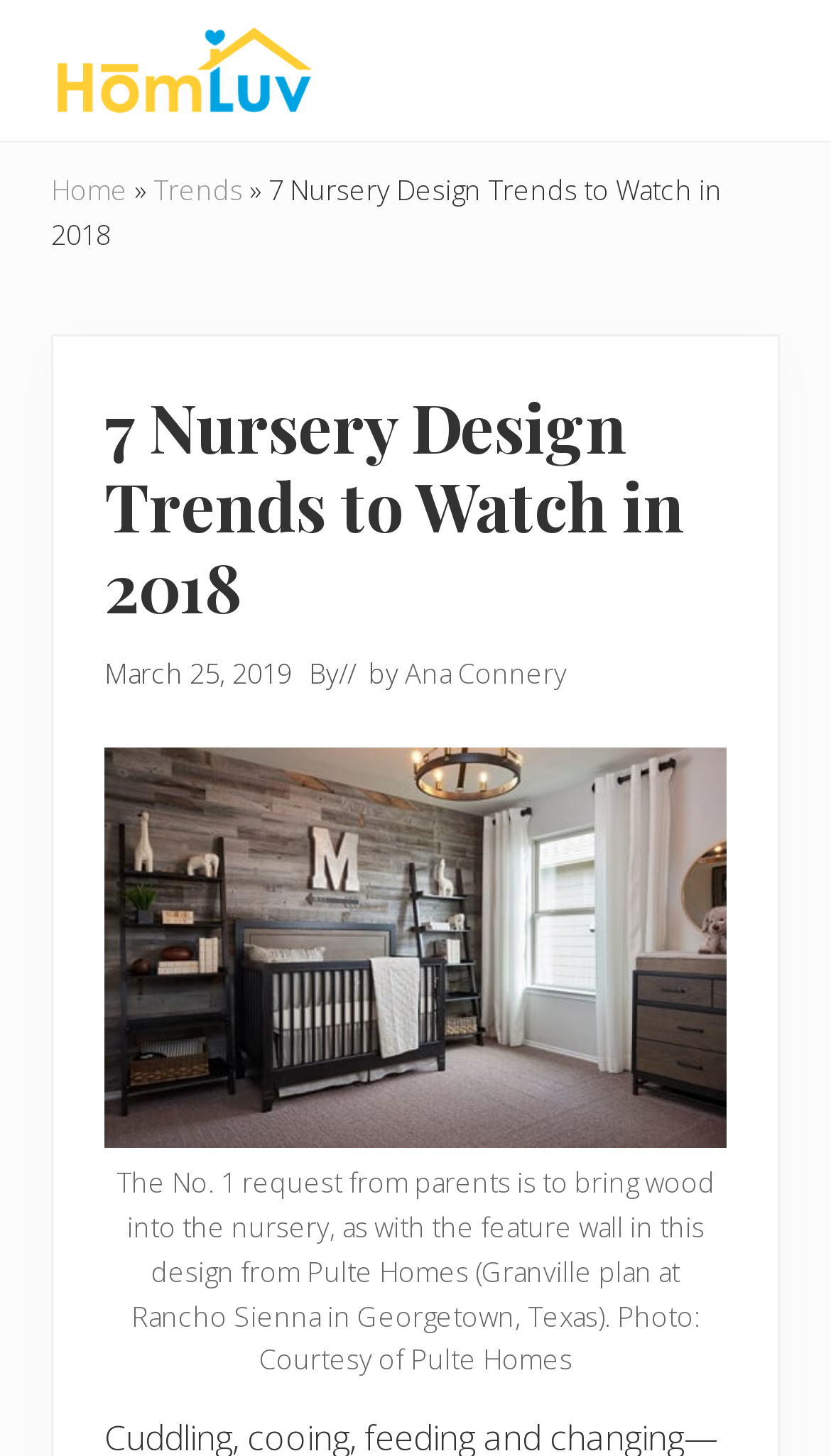Provide the bounding box coordinates of the HTML element this sentence describes: "Ana Connery". The bounding box coordinates consist of four float numbers between 0 and 1, i.e., [left, top, right, bottom].

[0.487, 0.449, 0.682, 0.475]